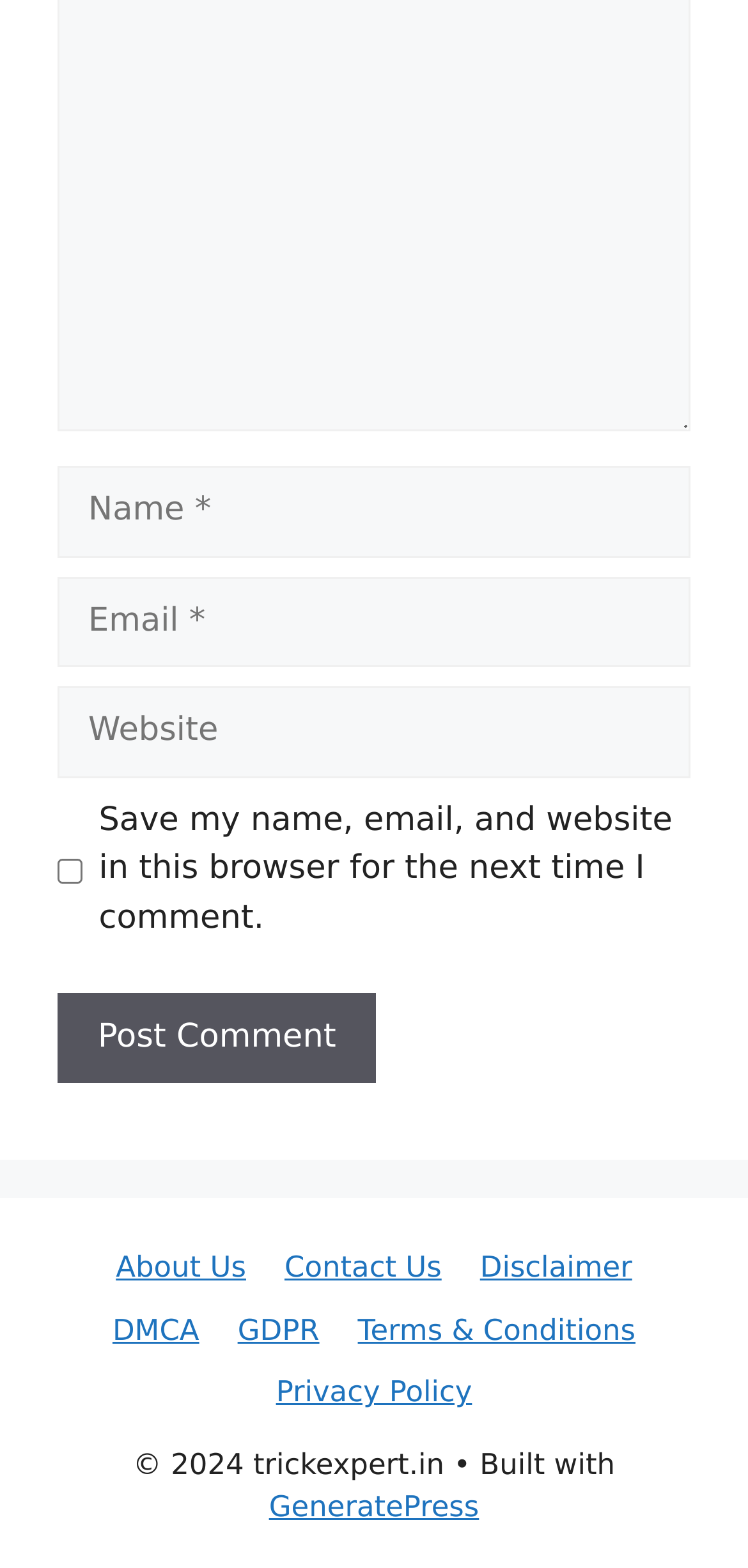Provide a brief response in the form of a single word or phrase:
What is the copyright year mentioned on the webpage?

2024